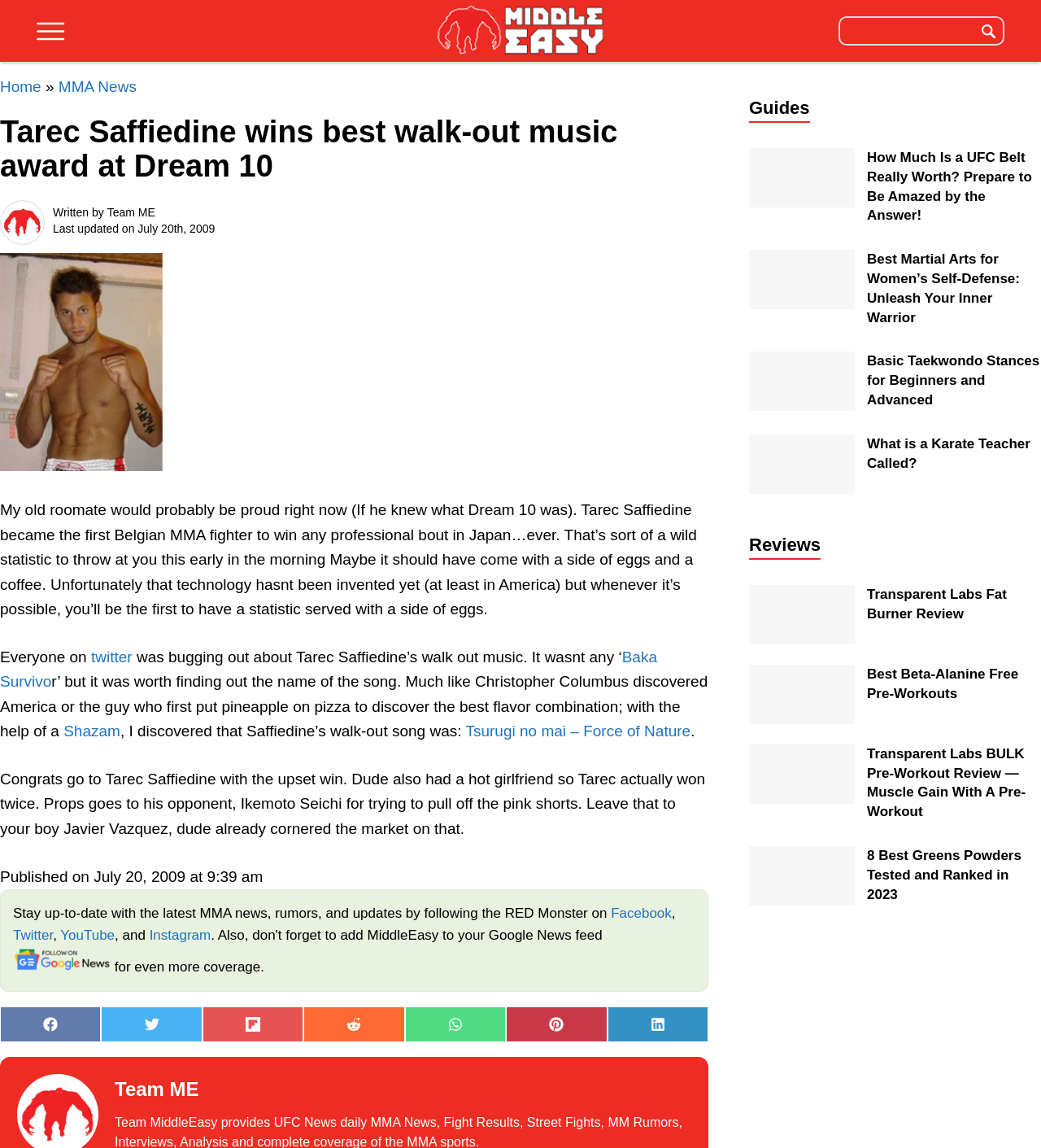Determine the bounding box coordinates of the area to click in order to meet this instruction: "Search for something".

[0.807, 0.016, 0.945, 0.038]